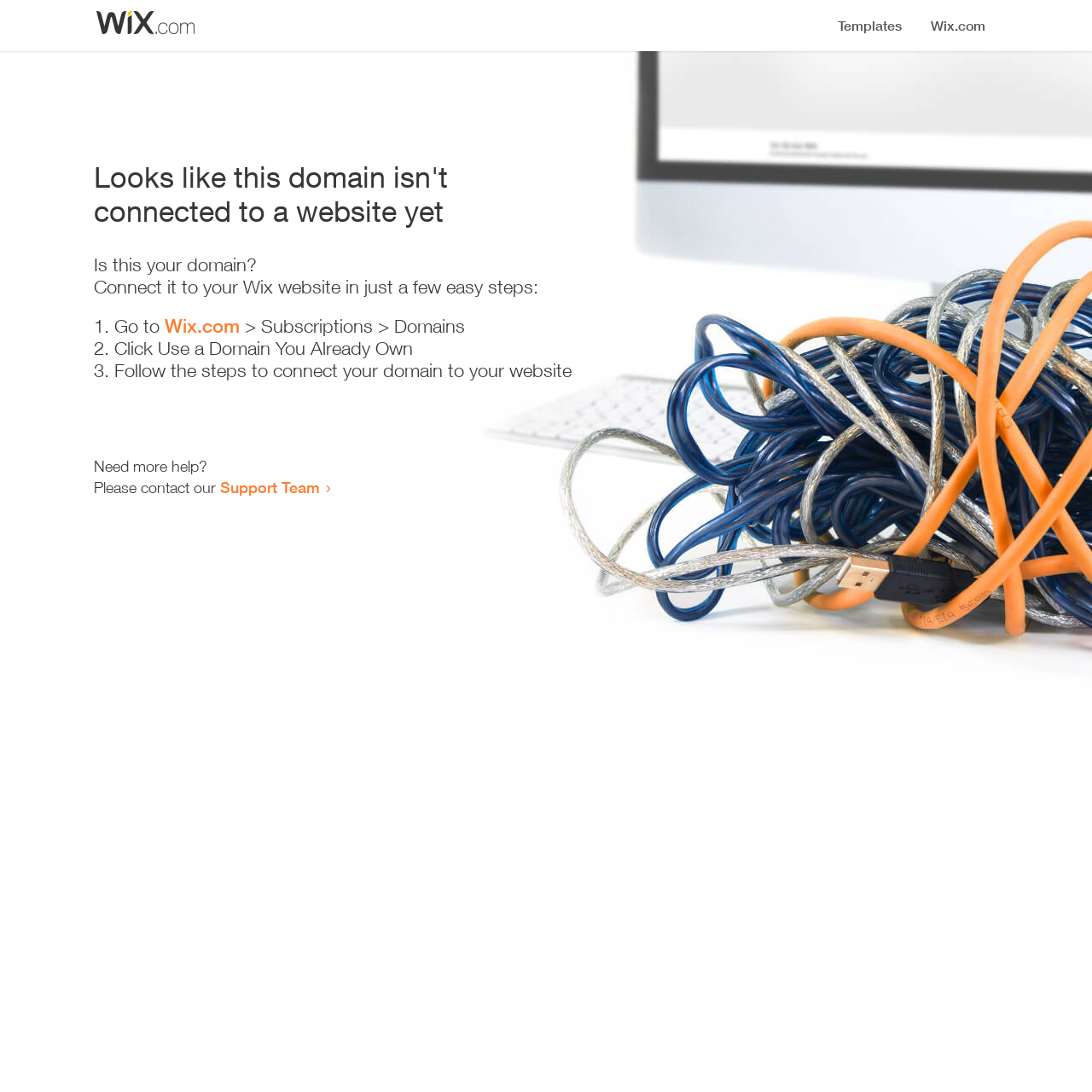Craft a detailed narrative of the webpage's structure and content.

The webpage appears to be an error page, indicating that a domain is not connected to a website yet. At the top, there is a small image, likely a logo or icon. Below the image, a prominent heading reads "Looks like this domain isn't connected to a website yet". 

Underneath the heading, there is a series of instructions to connect the domain to a Wix website. The instructions are presented in a step-by-step format, with each step numbered and accompanied by a brief description. The first step is to go to Wix.com, followed by navigating to the Subscriptions and Domains section. The second step is to click "Use a Domain You Already Own", and the third step is to follow the instructions to connect the domain to the website.

At the bottom of the page, there is a section offering additional help, with a message "Need more help?" followed by an invitation to contact the Support Team via a link.